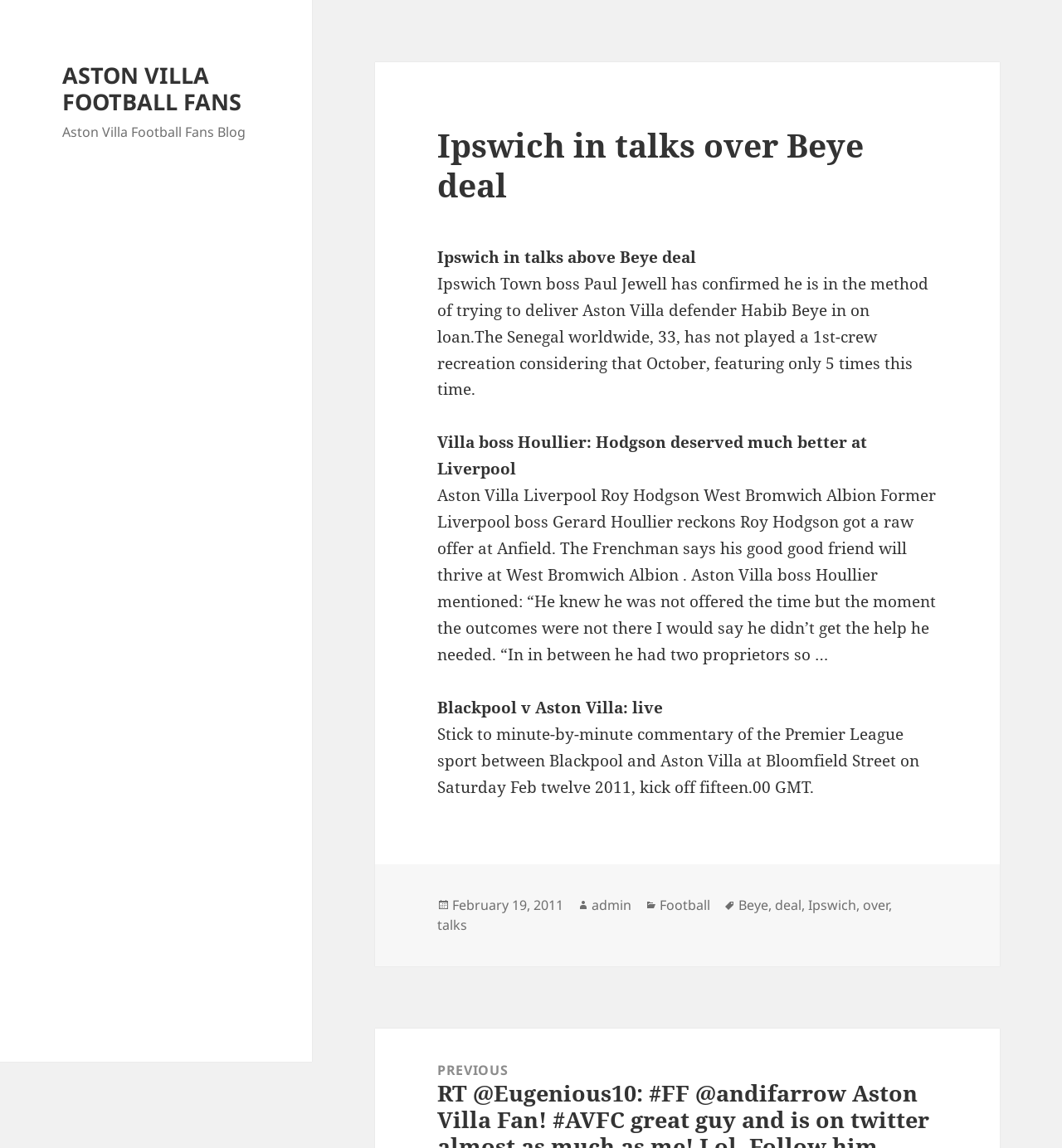Find the bounding box of the element with the following description: "ASTON VILLA FOOTBALL FANS". The coordinates must be four float numbers between 0 and 1, formatted as [left, top, right, bottom].

[0.059, 0.052, 0.228, 0.102]